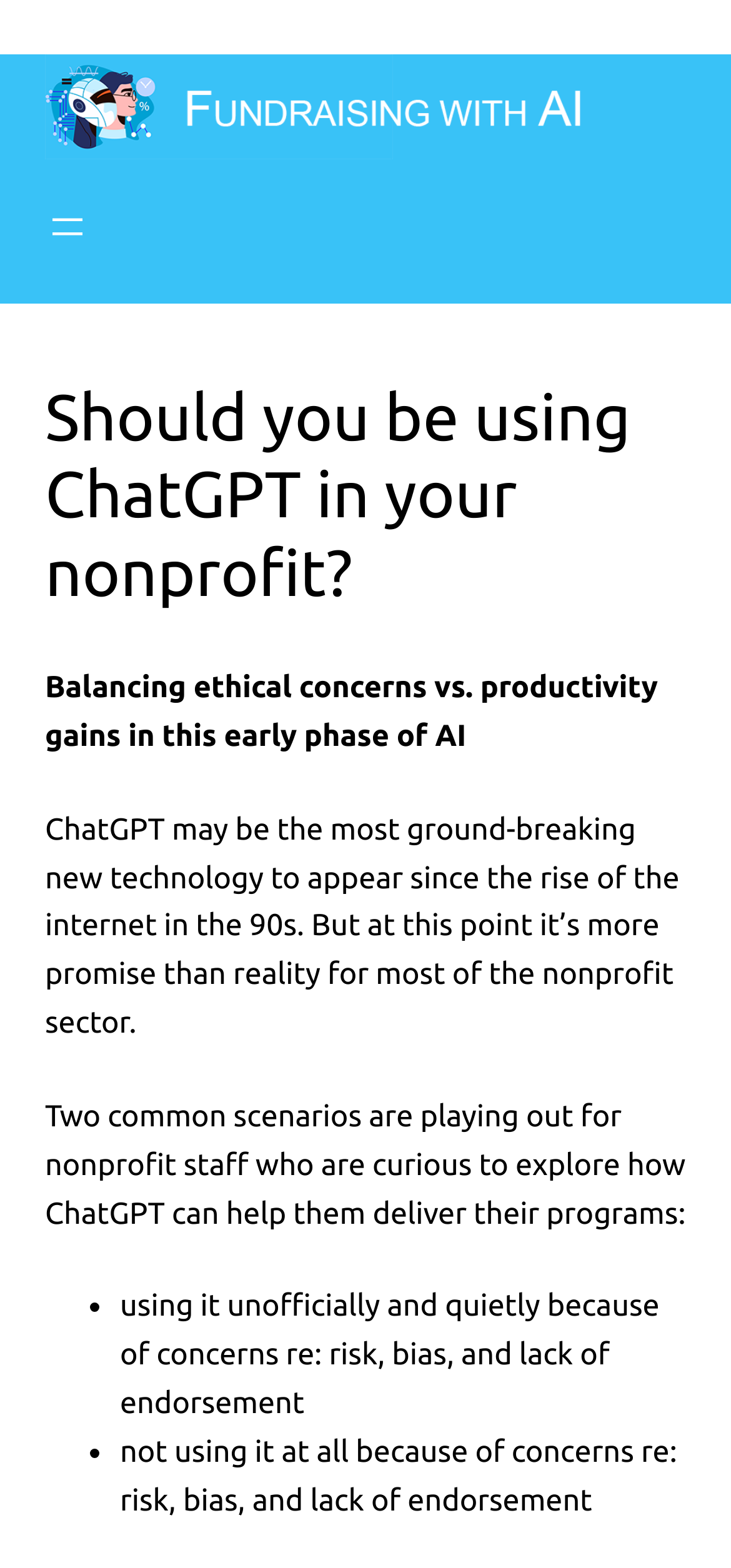Please answer the following question using a single word or phrase: 
What is the tone of the webpage regarding ChatGPT?

Cautious